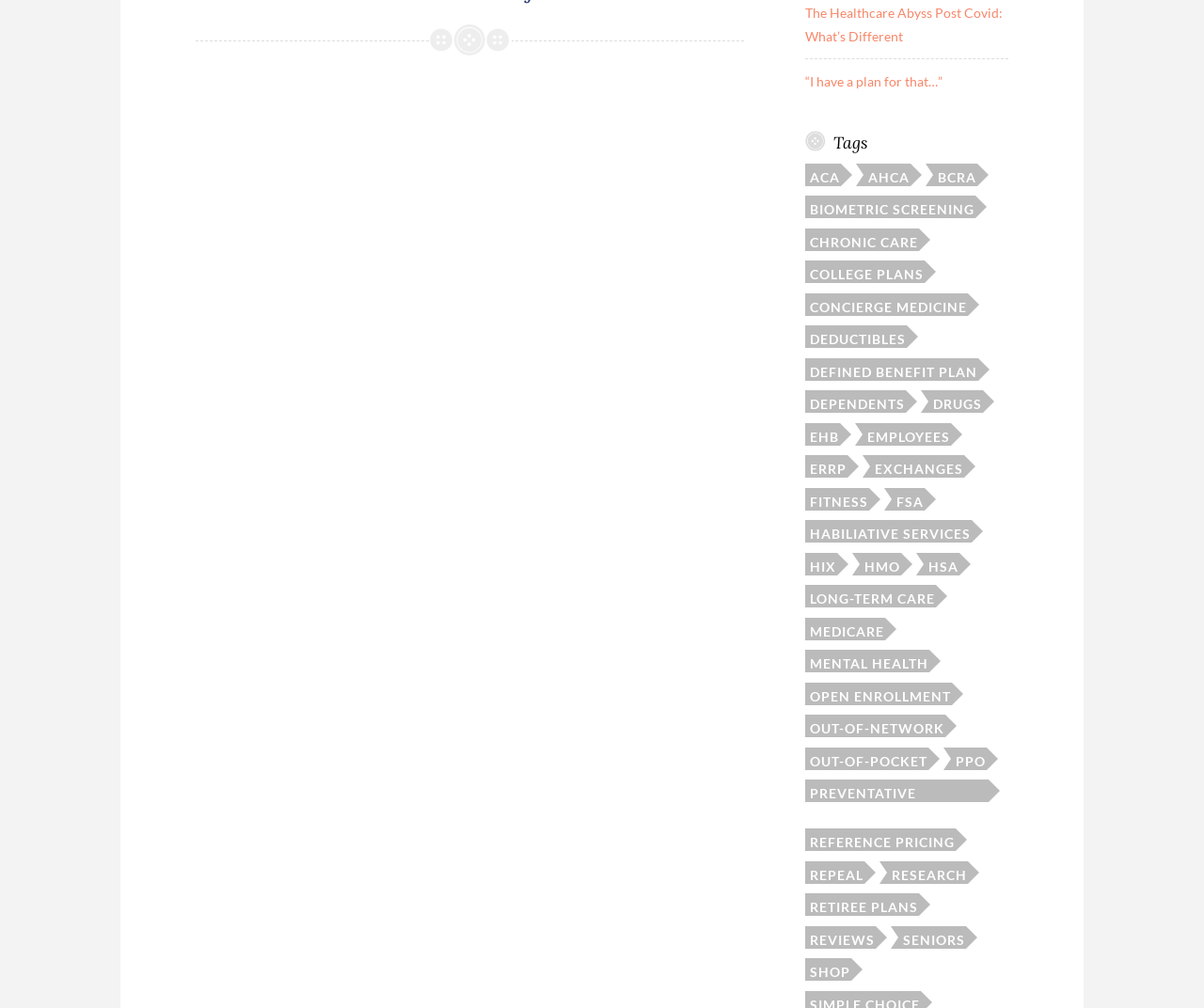Locate the bounding box coordinates of the area that needs to be clicked to fulfill the following instruction: "Explore topics related to 'Medicare'". The coordinates should be in the format of four float numbers between 0 and 1, namely [left, top, right, bottom].

[0.669, 0.612, 0.735, 0.635]